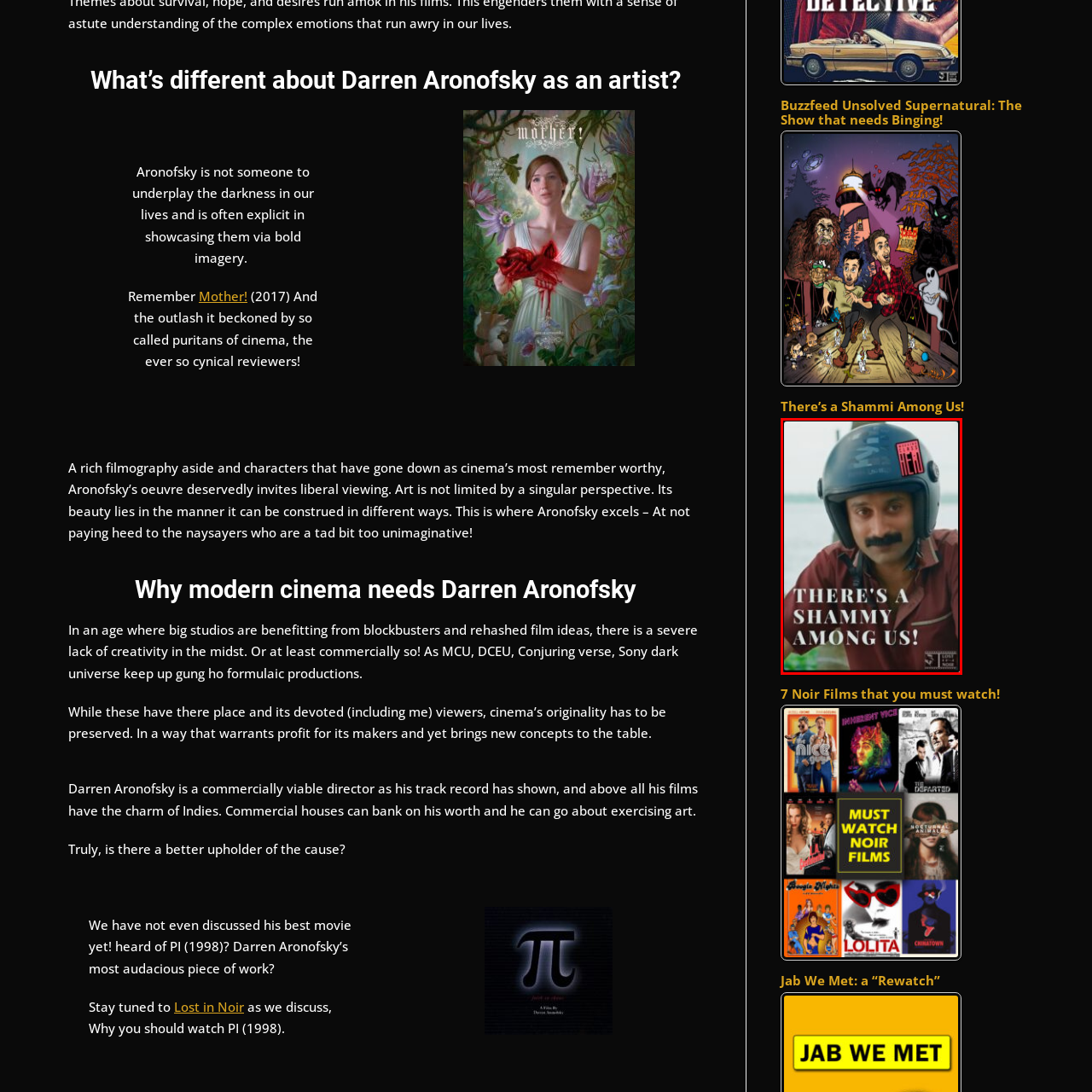Look at the section of the image marked by the red box and offer an in-depth answer to the next question considering the visual cues: What is the tone of the scene?

The background of the image suggests a casual outdoor setting, and the character's expression and the bold caption 'THERE'S A SHAMMY AMONG US!' create a playful and intriguing aura, inviting viewers to engage with the content.